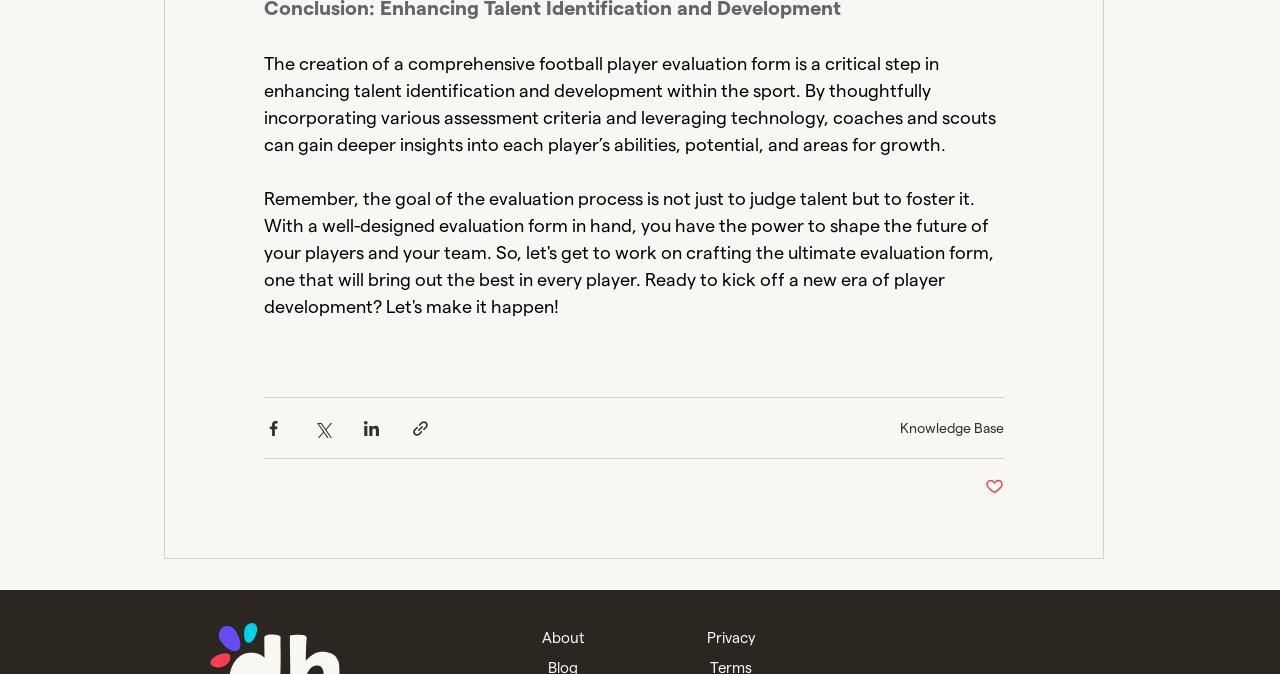Please identify the bounding box coordinates of the element's region that needs to be clicked to fulfill the following instruction: "Go to About page". The bounding box coordinates should consist of four float numbers between 0 and 1, i.e., [left, top, right, bottom].

[0.423, 0.934, 0.457, 0.959]